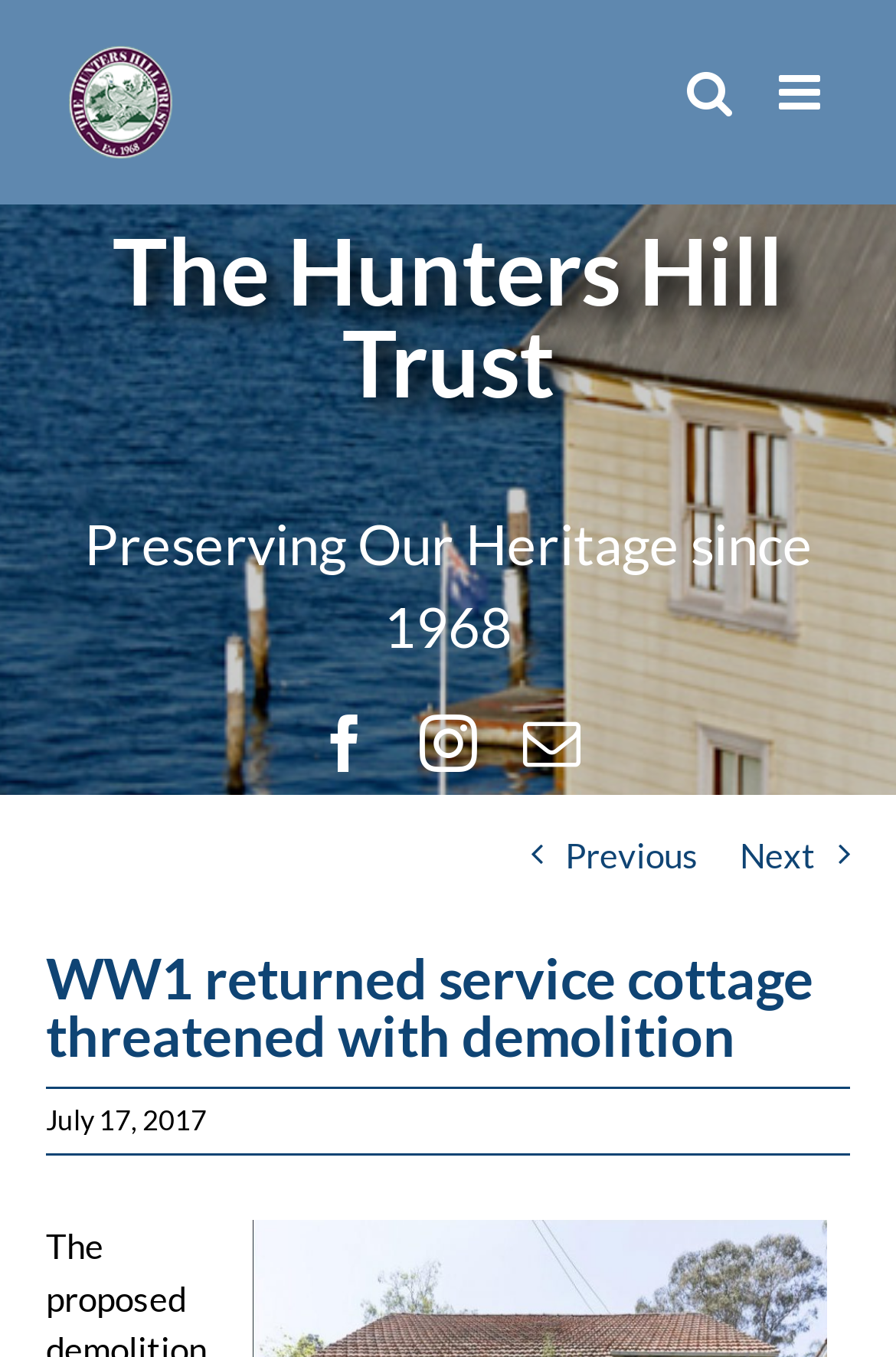Respond to the question below with a single word or phrase: Are there any navigation links?

Yes